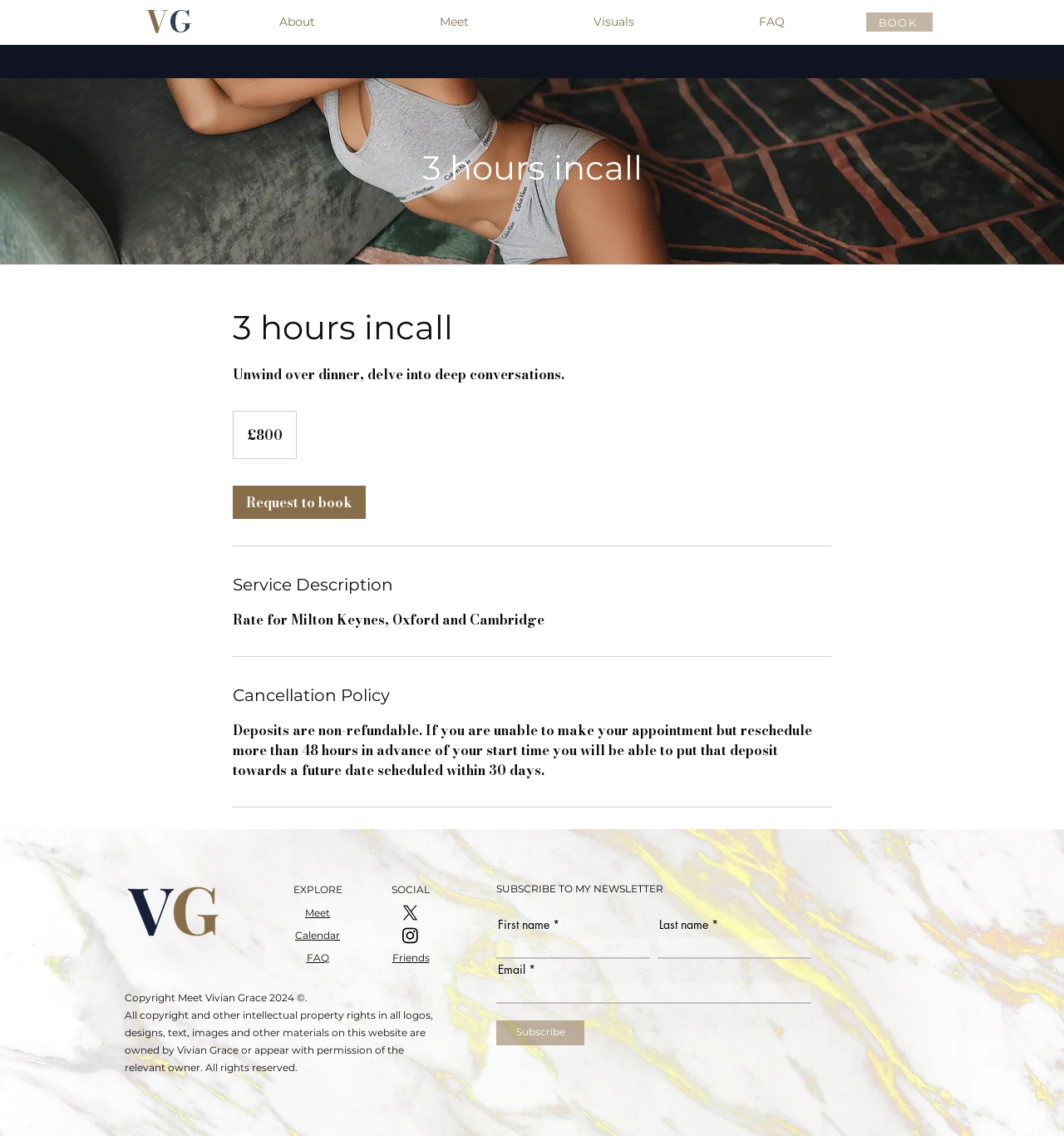Using the details from the image, please elaborate on the following question: What is the purpose of the 'Request to book' link?

The 'Request to book' link is likely used to book a service, such as the 3 hours incall service, which is described in the service details section.